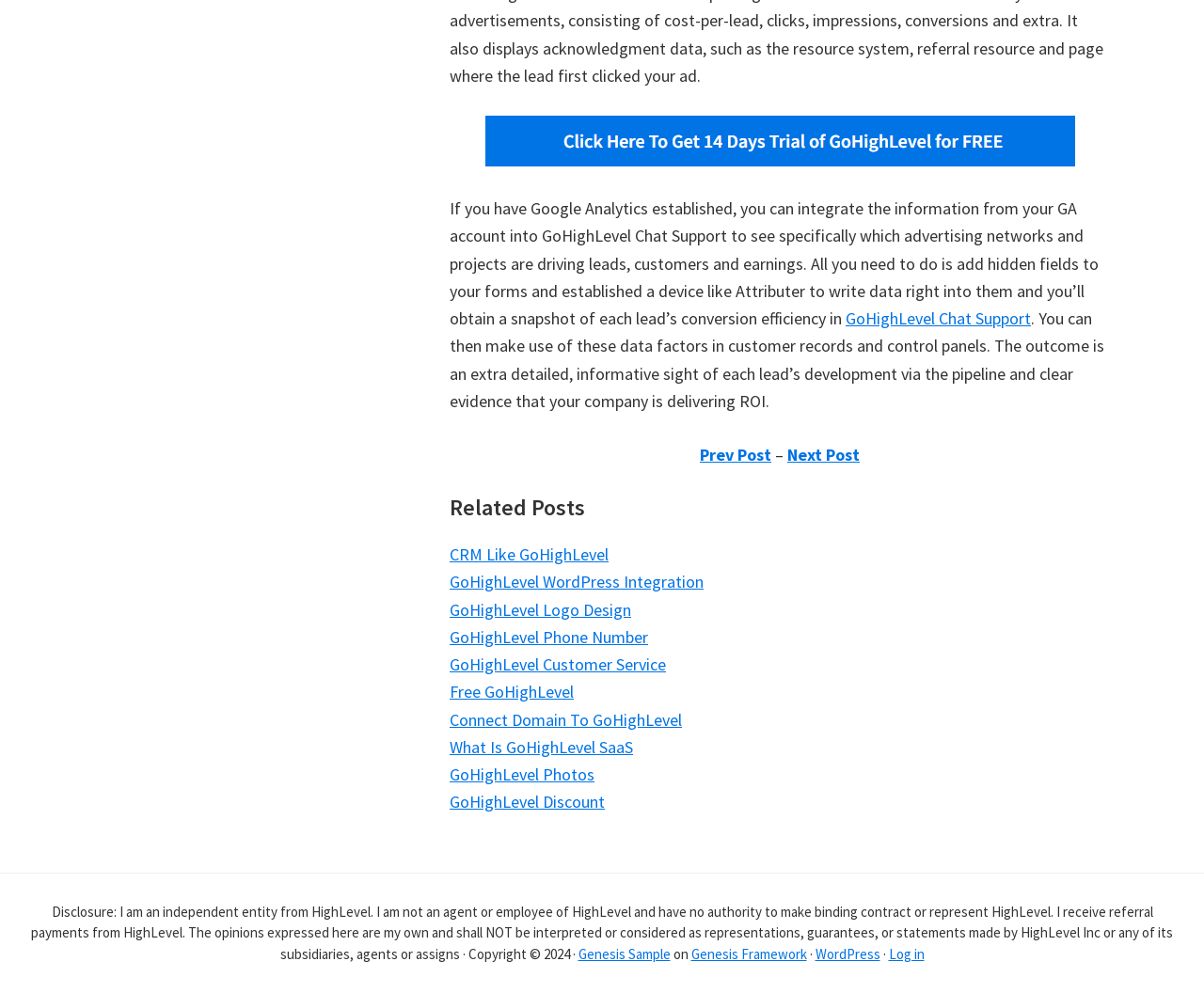Please study the image and answer the question comprehensively:
What is the purpose of integrating Google Analytics with GoHighLevel Chat Support?

Based on the text, it is clear that integrating Google Analytics with GoHighLevel Chat Support allows users to see which advertising networks and projects are driving leads, customers, and earnings. This is achieved by adding hidden fields to forms and establishing a device like Attributer to write data into them.